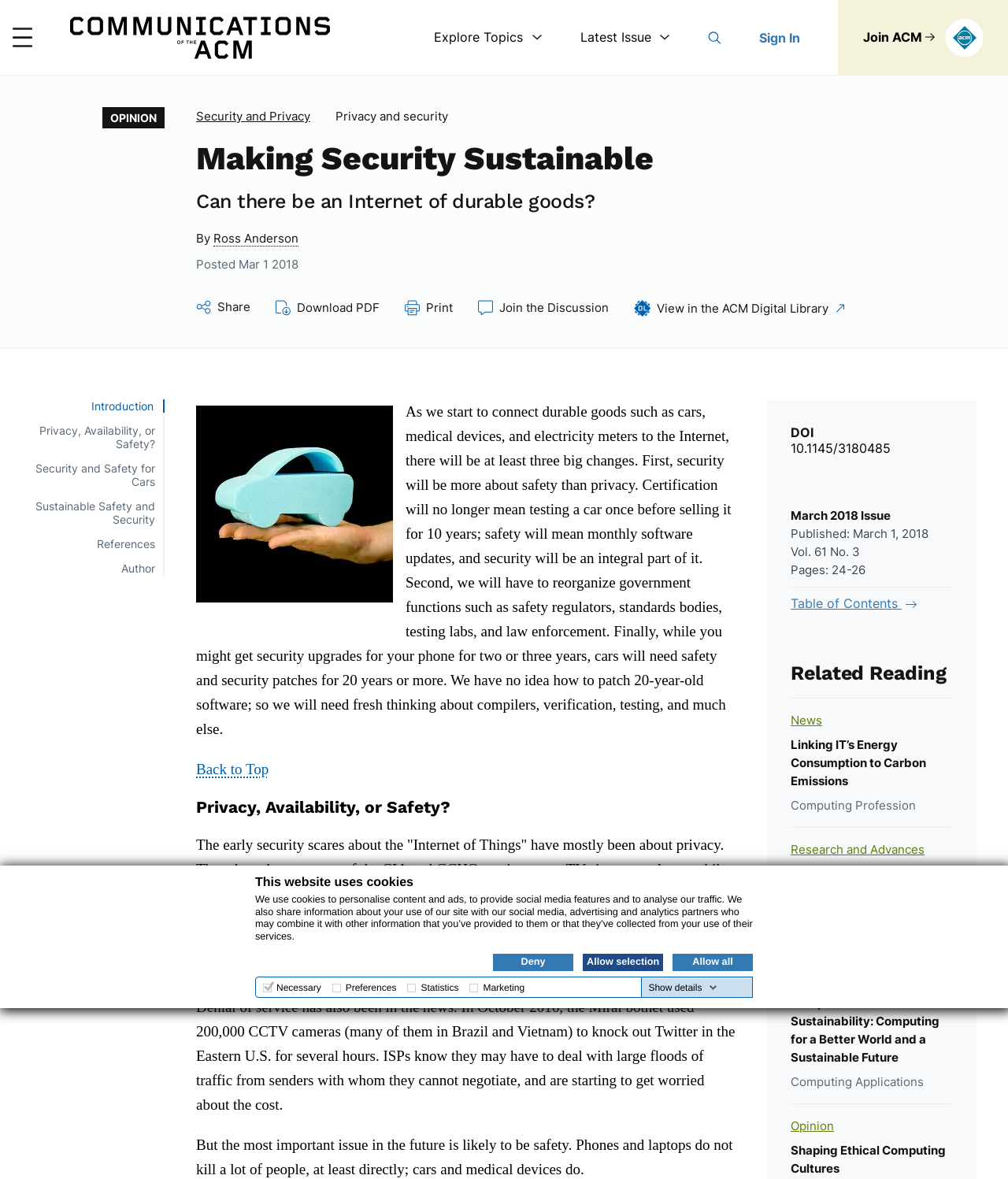What is the date of publication of the article?
Please answer the question with as much detail and depth as you can.

I found the date of publication by looking at the text near the top of the webpage. There is a line that says 'Published: March 1, 2018', which indicates that the article was published on March 1, 2018.